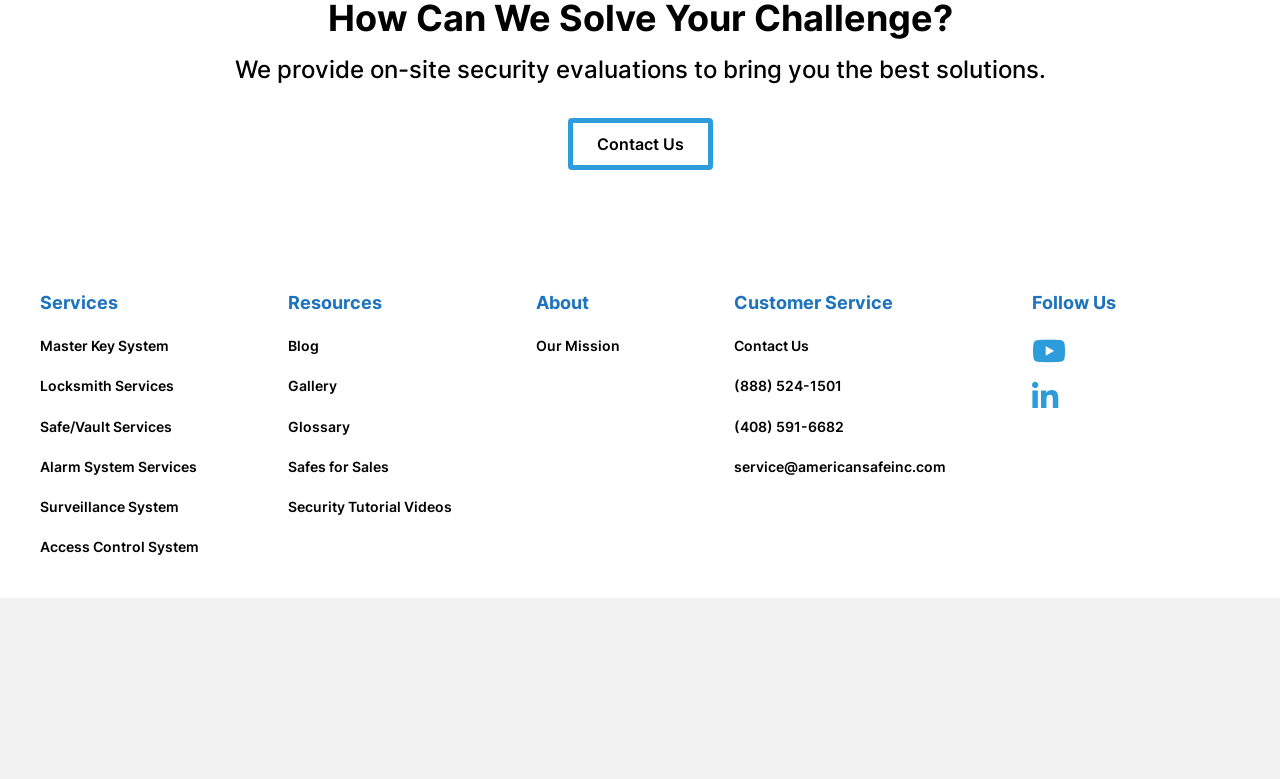Provide a one-word or brief phrase answer to the question:
What type of services does the company provide?

Security services